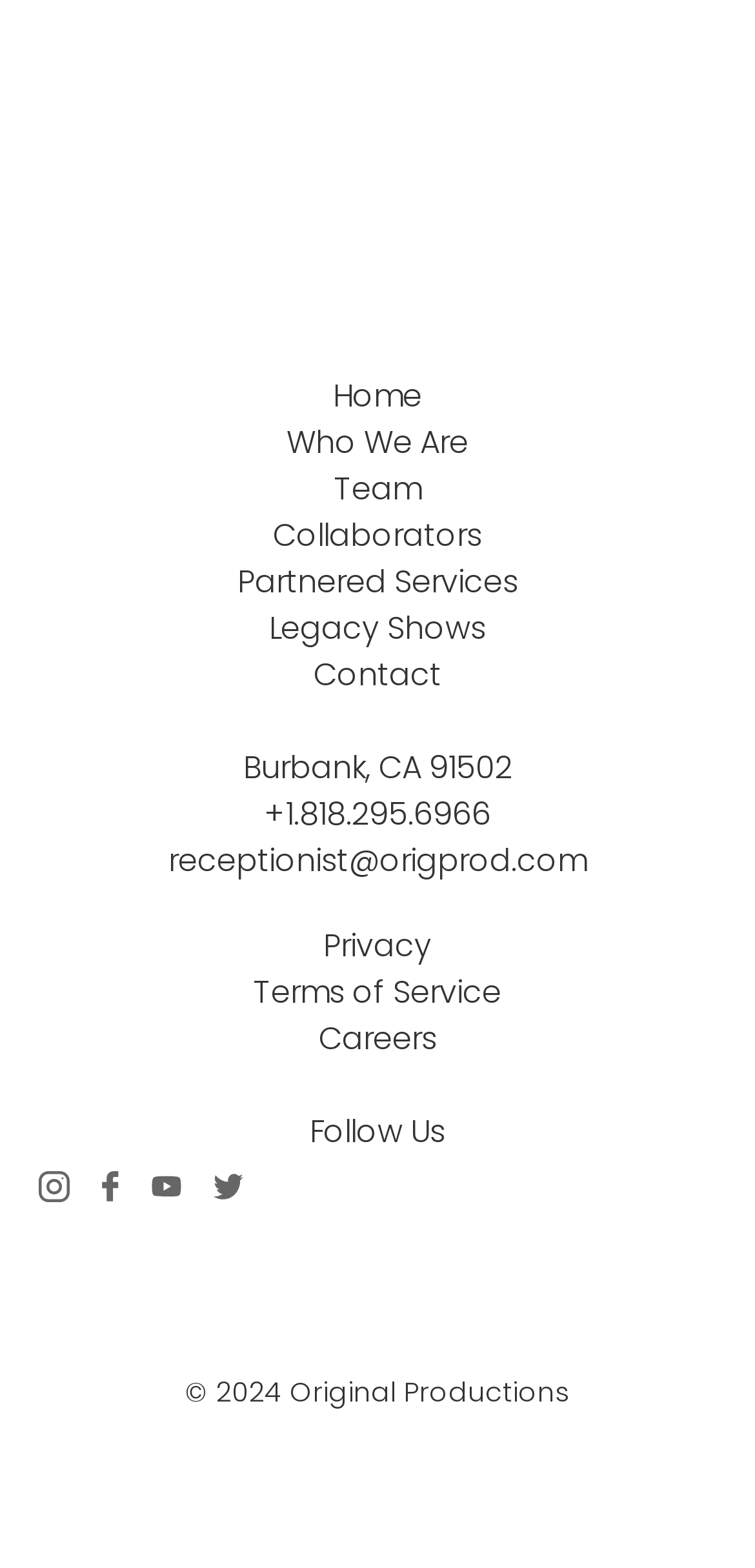Please indicate the bounding box coordinates for the clickable area to complete the following task: "Follow us on TikTok". The coordinates should be specified as four float numbers between 0 and 1, i.e., [left, top, right, bottom].

[0.364, 0.747, 0.618, 0.806]